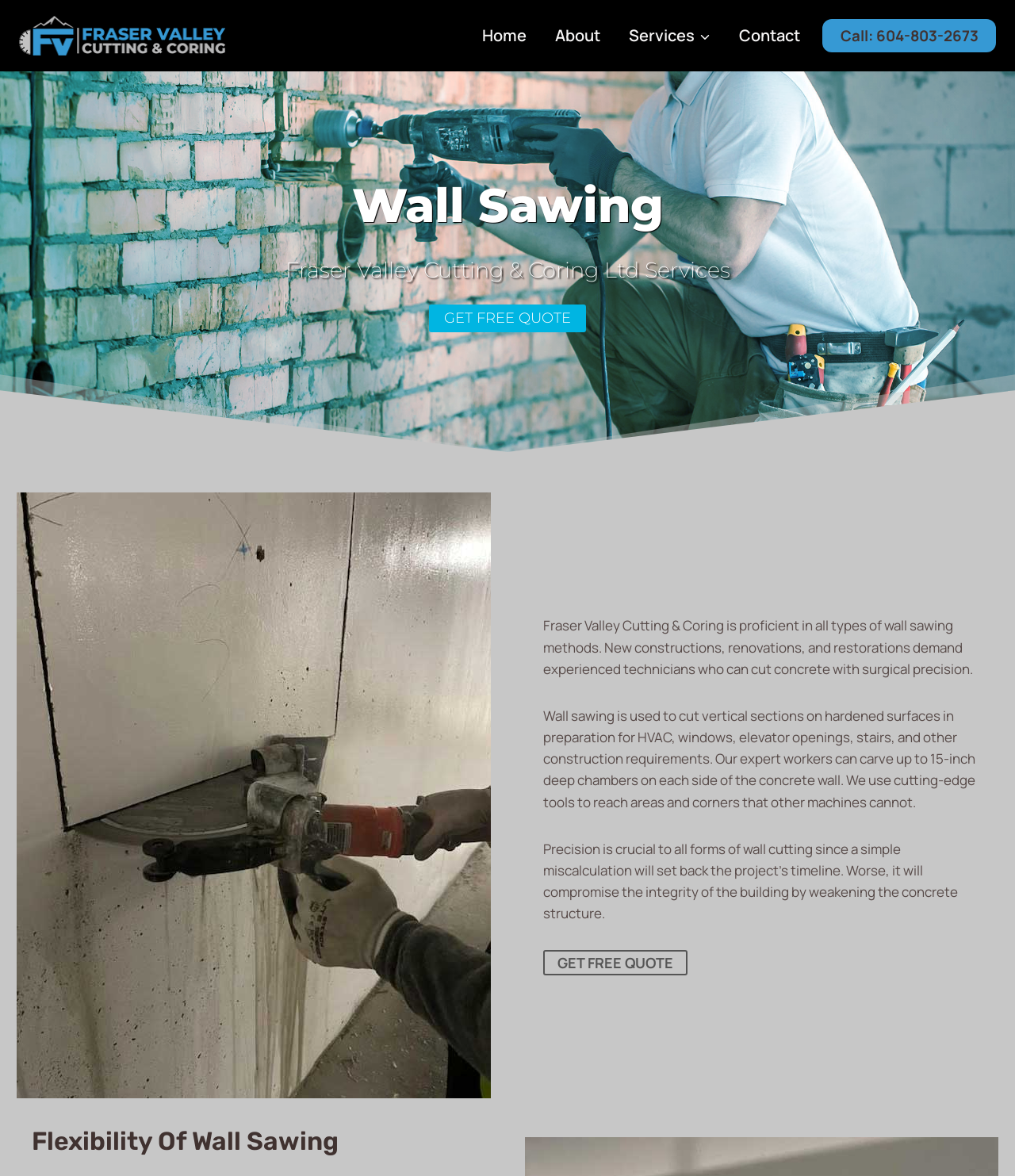Determine the coordinates of the bounding box for the clickable area needed to execute this instruction: "Call the phone number".

[0.81, 0.016, 0.981, 0.044]